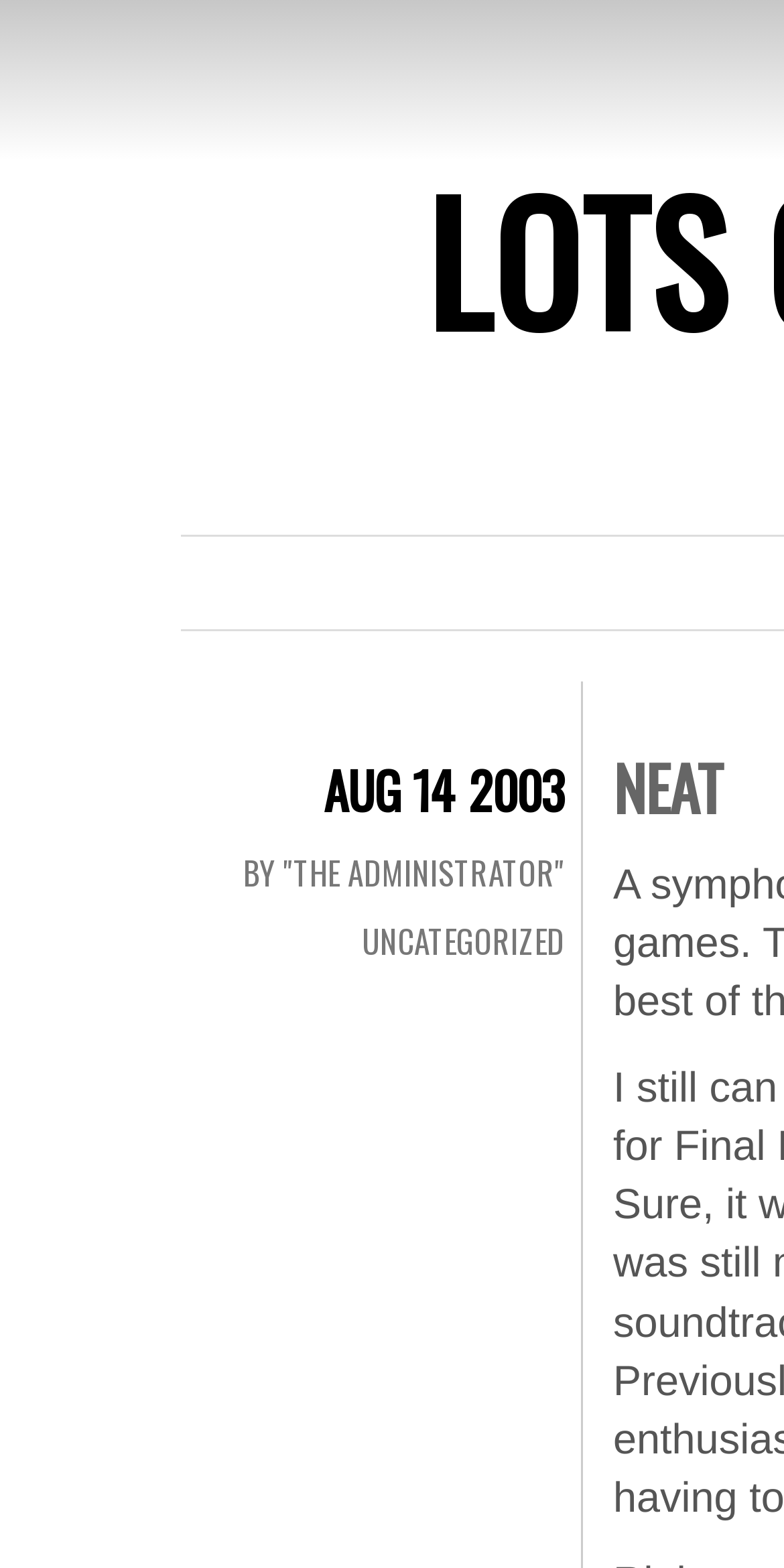Determine the bounding box of the UI element mentioned here: "Uncategorized". The coordinates must be in the format [left, top, right, bottom] with values ranging from 0 to 1.

[0.462, 0.585, 0.721, 0.615]